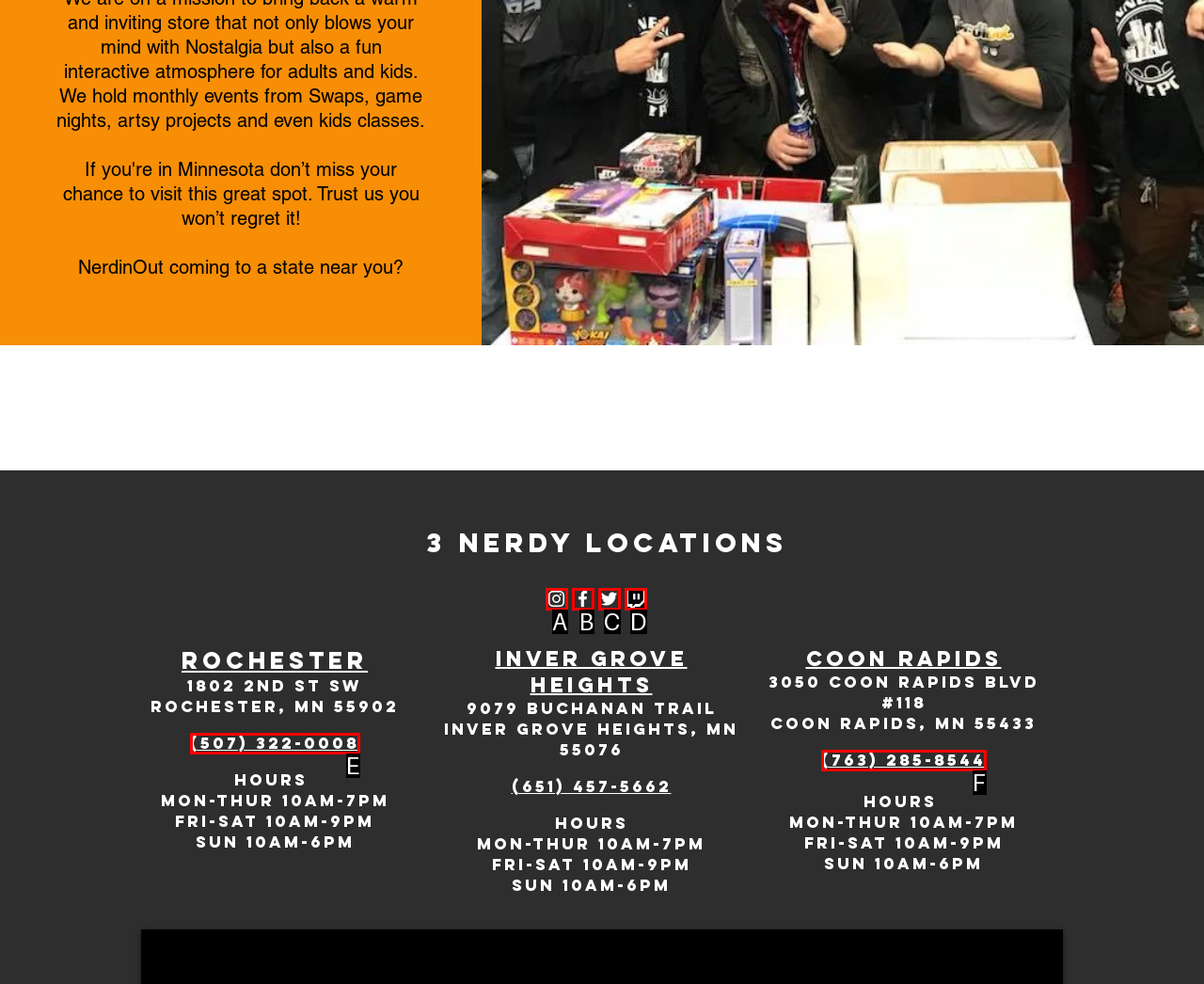With the description: (763) 285-8544, find the option that corresponds most closely and answer with its letter directly.

F